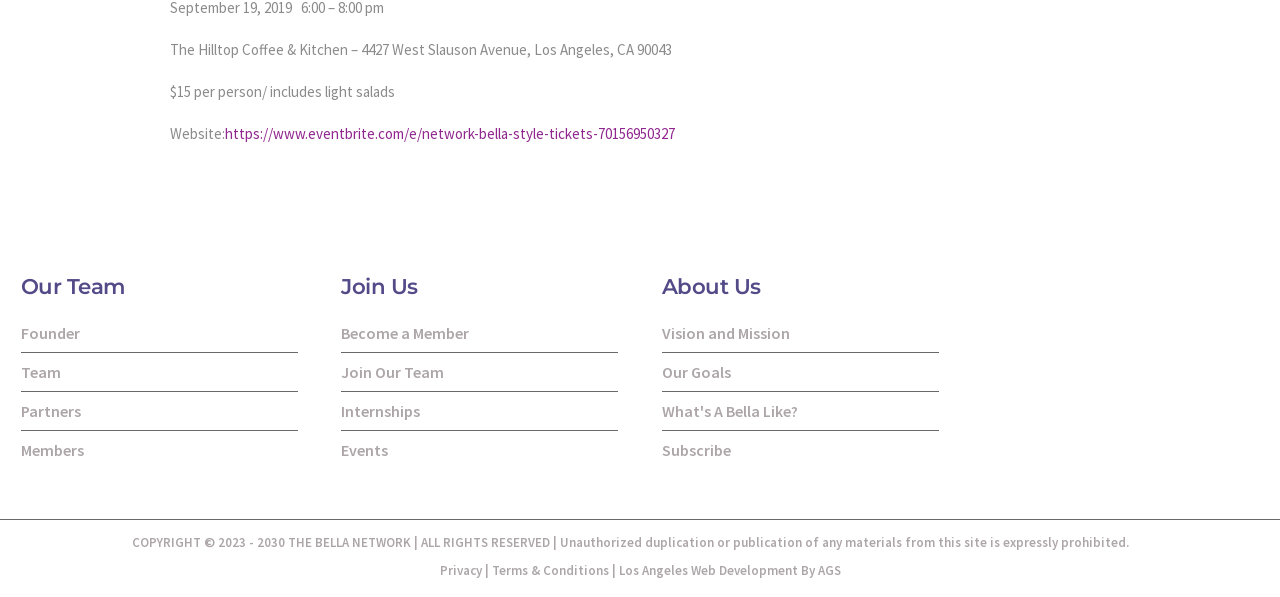What is the address of Hilltop Coffee & Kitchen?
Look at the image and respond with a one-word or short phrase answer.

4427 West Slauson Avenue, Los Angeles, CA 90043